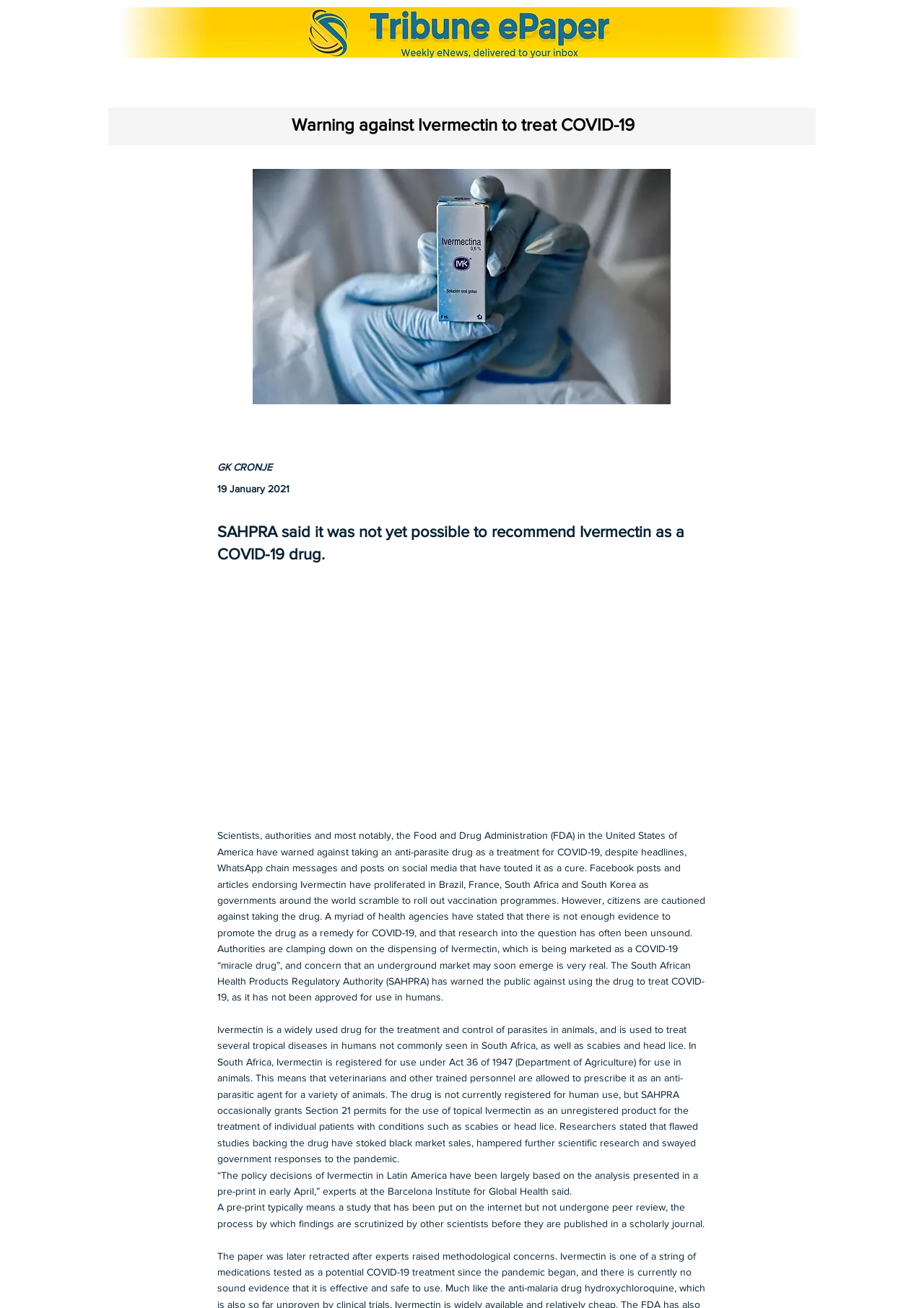Determine the bounding box coordinates of the section to be clicked to follow the instruction: "Click on the 'Share' button". The coordinates should be given as four float numbers between 0 and 1, formatted as [left, top, right, bottom].

[0.148, 0.35, 0.203, 0.363]